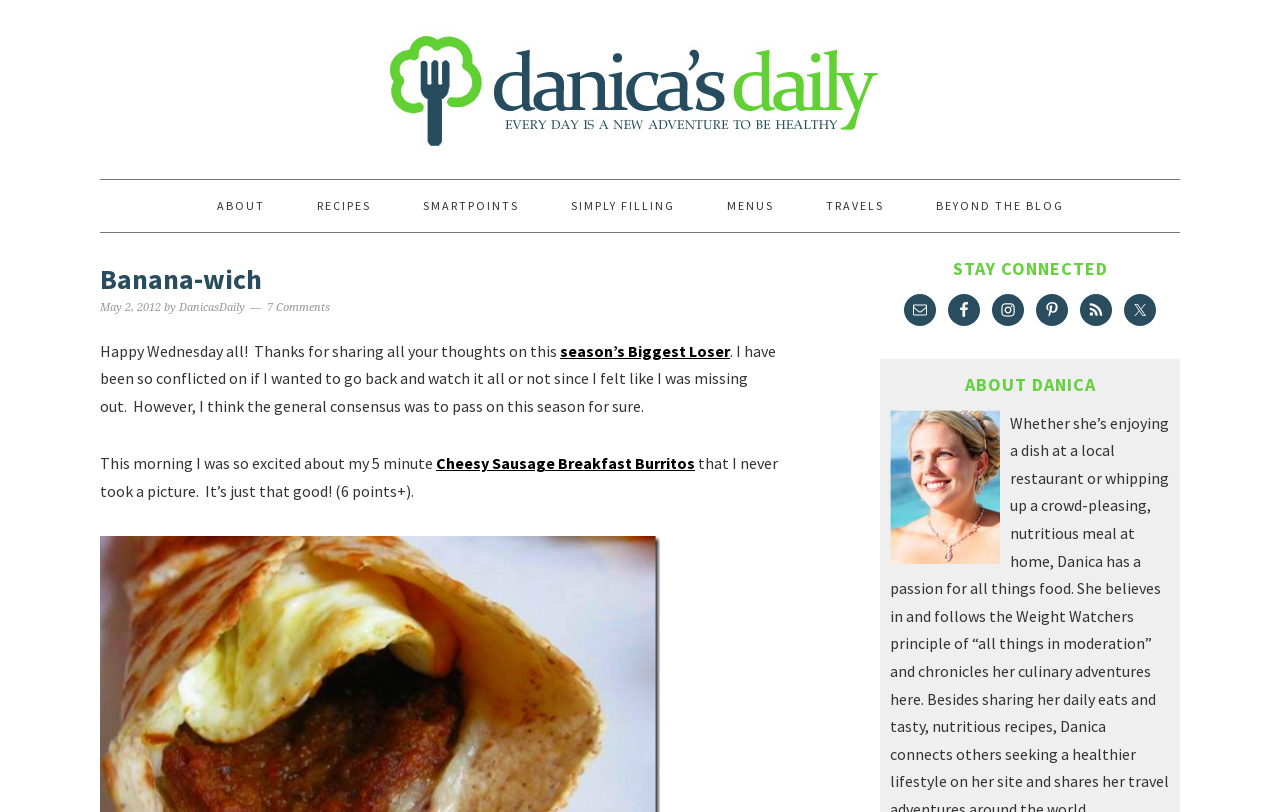What is the topic of the blog post?
Look at the image and answer the question using a single word or phrase.

Breakfast Burritos